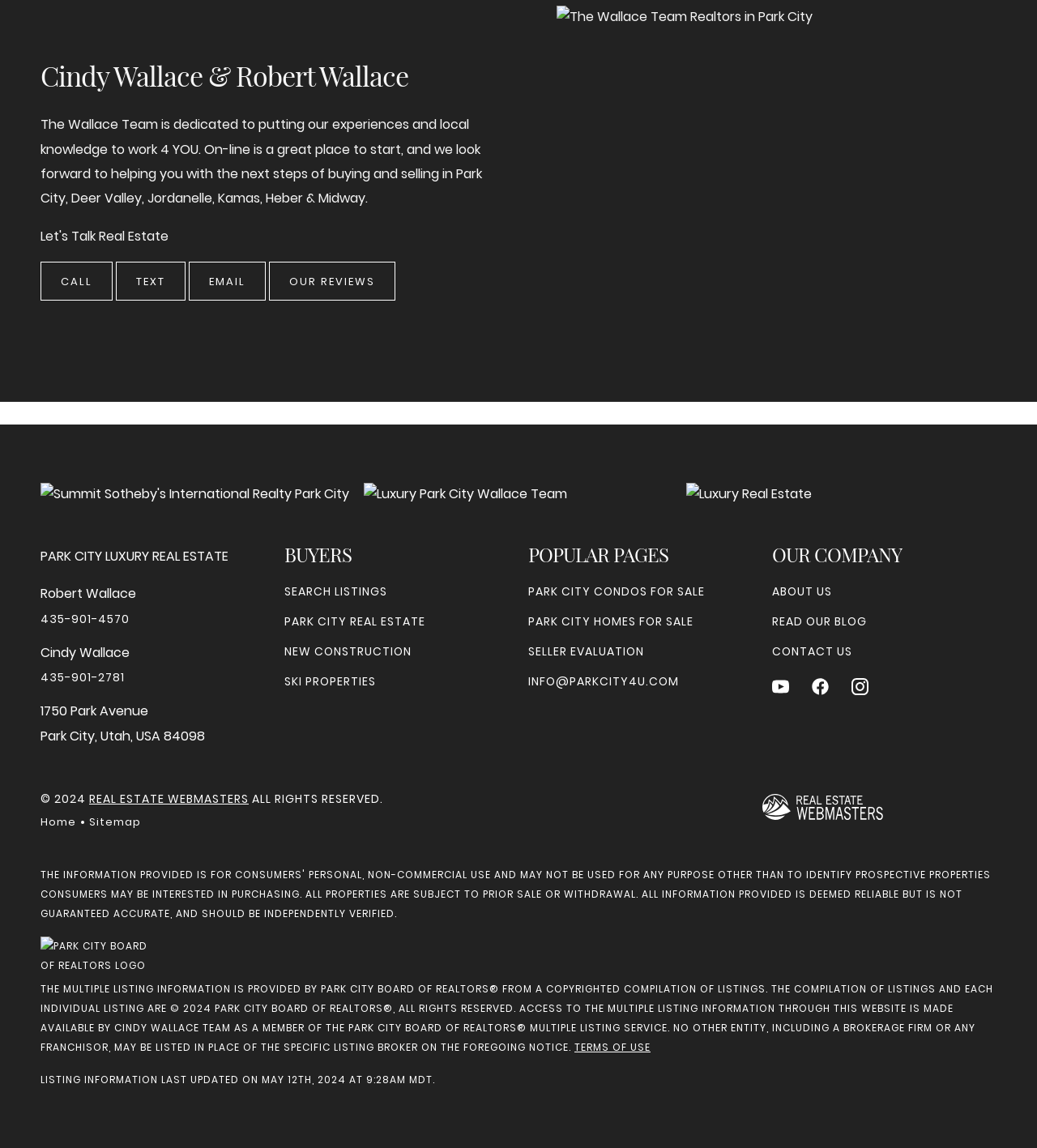Locate the bounding box coordinates of the area you need to click to fulfill this instruction: 'View Park City condos for sale'. The coordinates must be in the form of four float numbers ranging from 0 to 1: [left, top, right, bottom].

[0.509, 0.508, 0.68, 0.523]